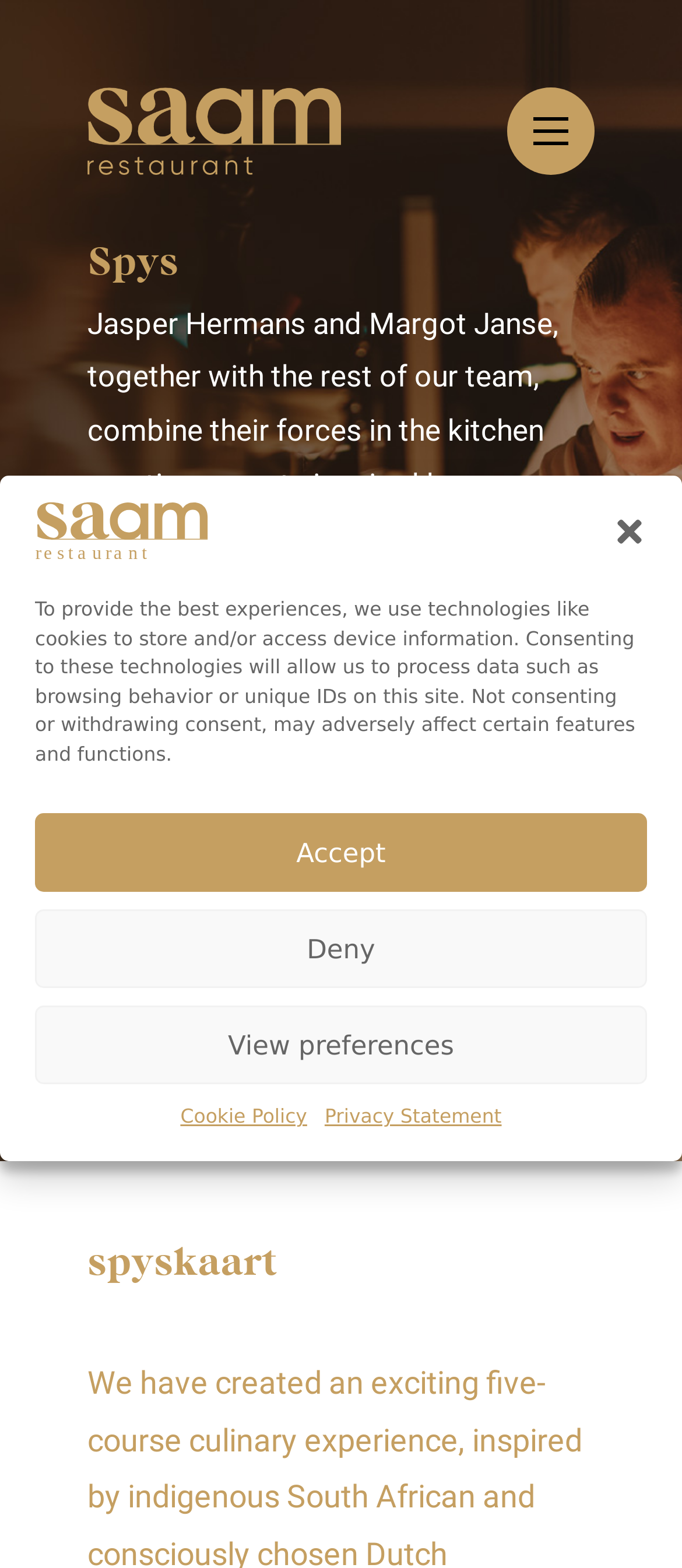Respond to the following query with just one word or a short phrase: 
What is the purpose of the 'Spyskaart'?

to view the menu